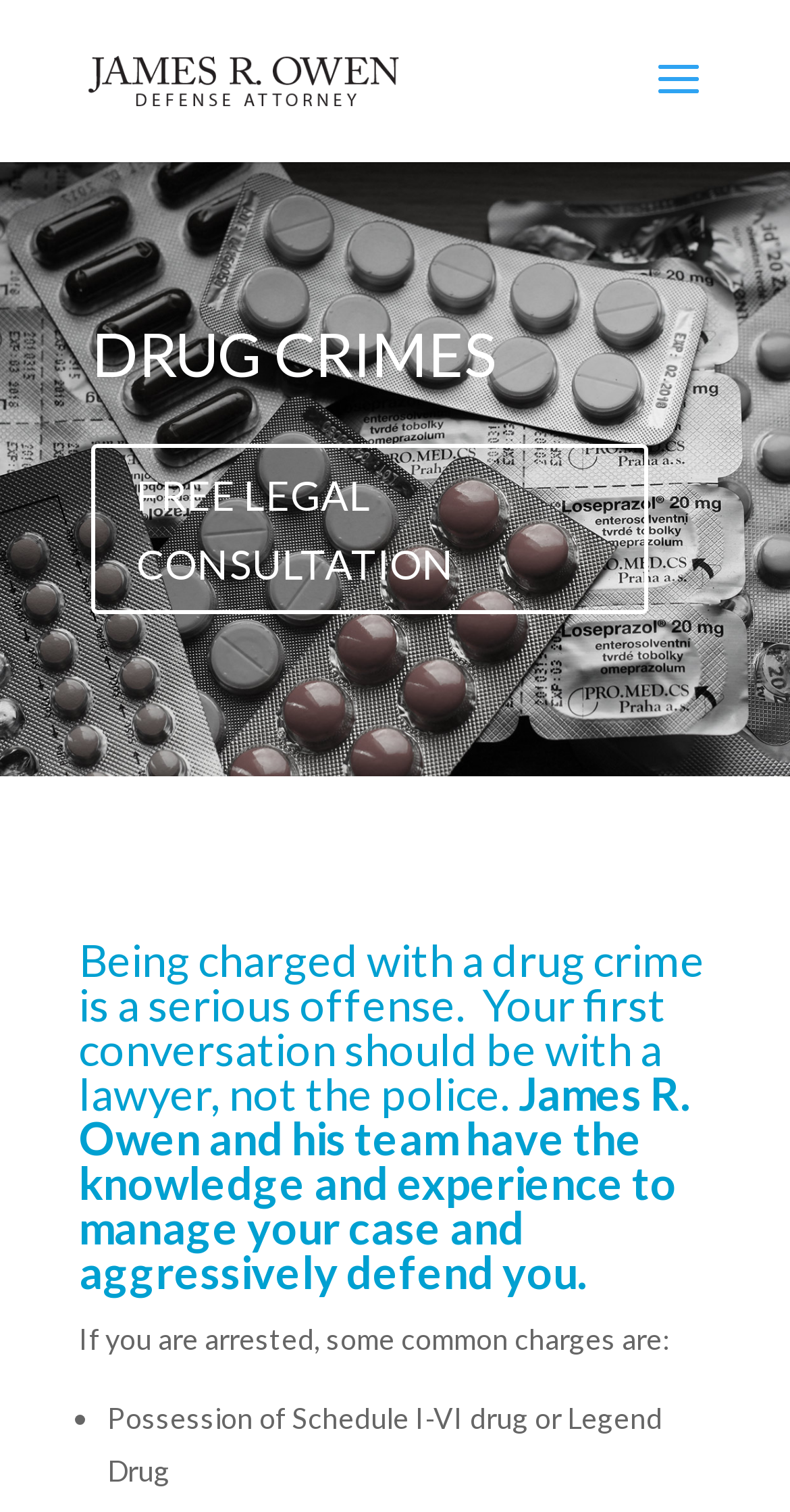What is the phone number to call for a free legal consultation?
Please provide a full and detailed response to the question.

I found the answer by looking at the meta description of the webpage, which mentions the phone number to call for a free legal consultation.